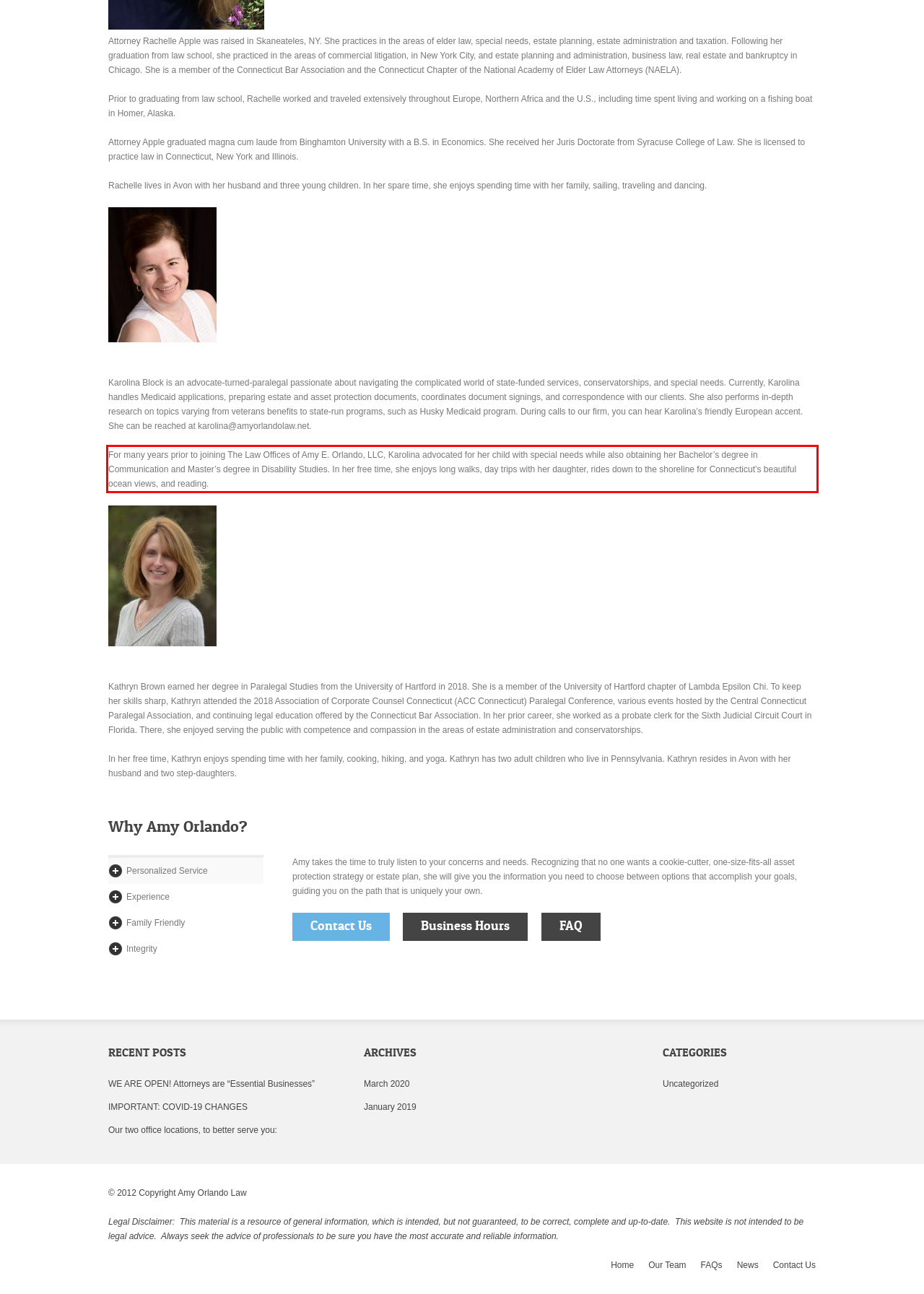Analyze the webpage screenshot and use OCR to recognize the text content in the red bounding box.

For many years prior to joining The Law Offices of Amy E. Orlando, LLC, Karolina advocated for her child with special needs while also obtaining her Bachelor’s degree in Communication and Master’s degree in Disability Studies. In her free time, she enjoys long walks, day trips with her daughter, rides down to the shoreline for Connecticut’s beautiful ocean views, and reading.